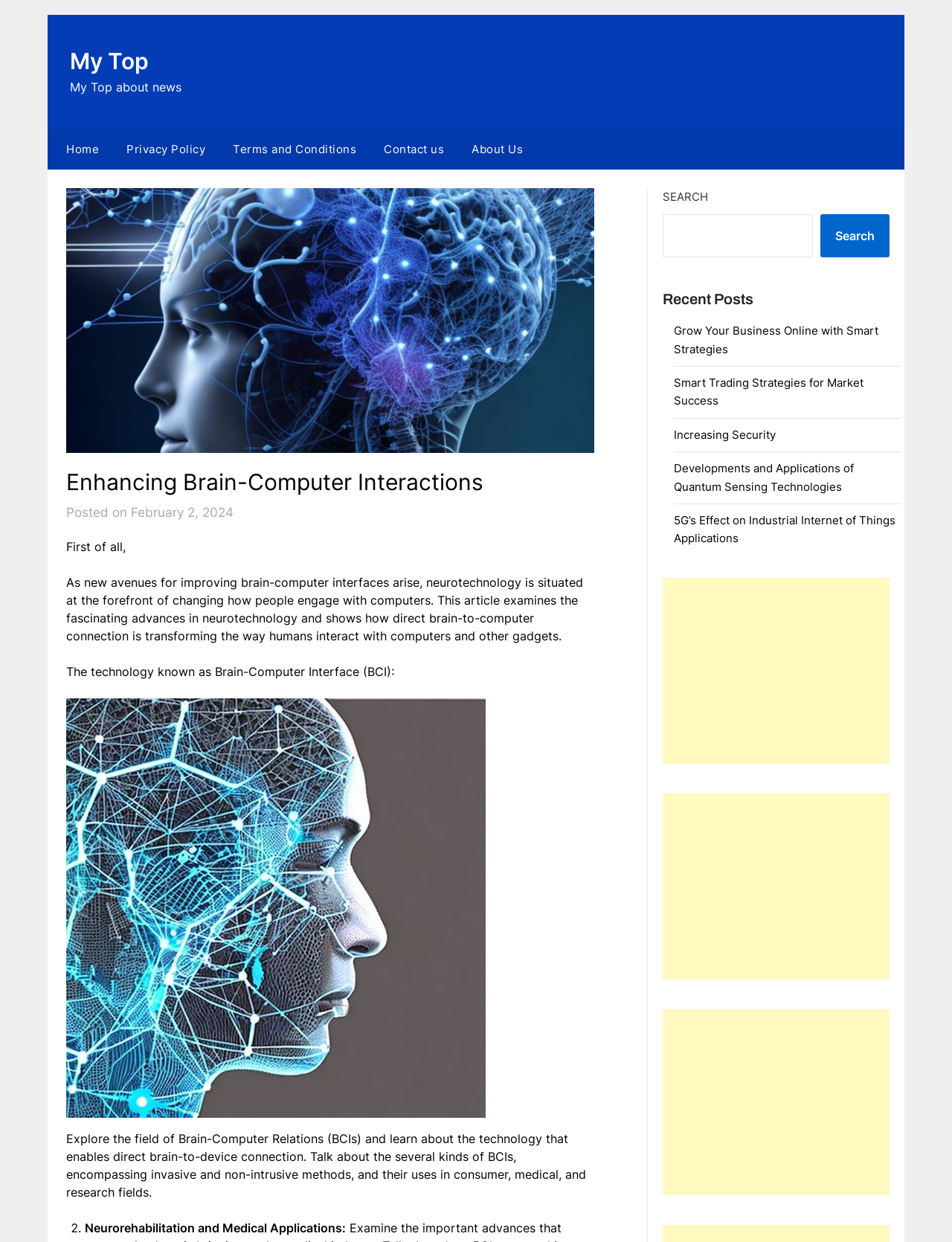What is the focus of the article 'Enhancing Brain-Computer Interactions'?
Using the picture, provide a one-word or short phrase answer.

Neurotechnology and BCI